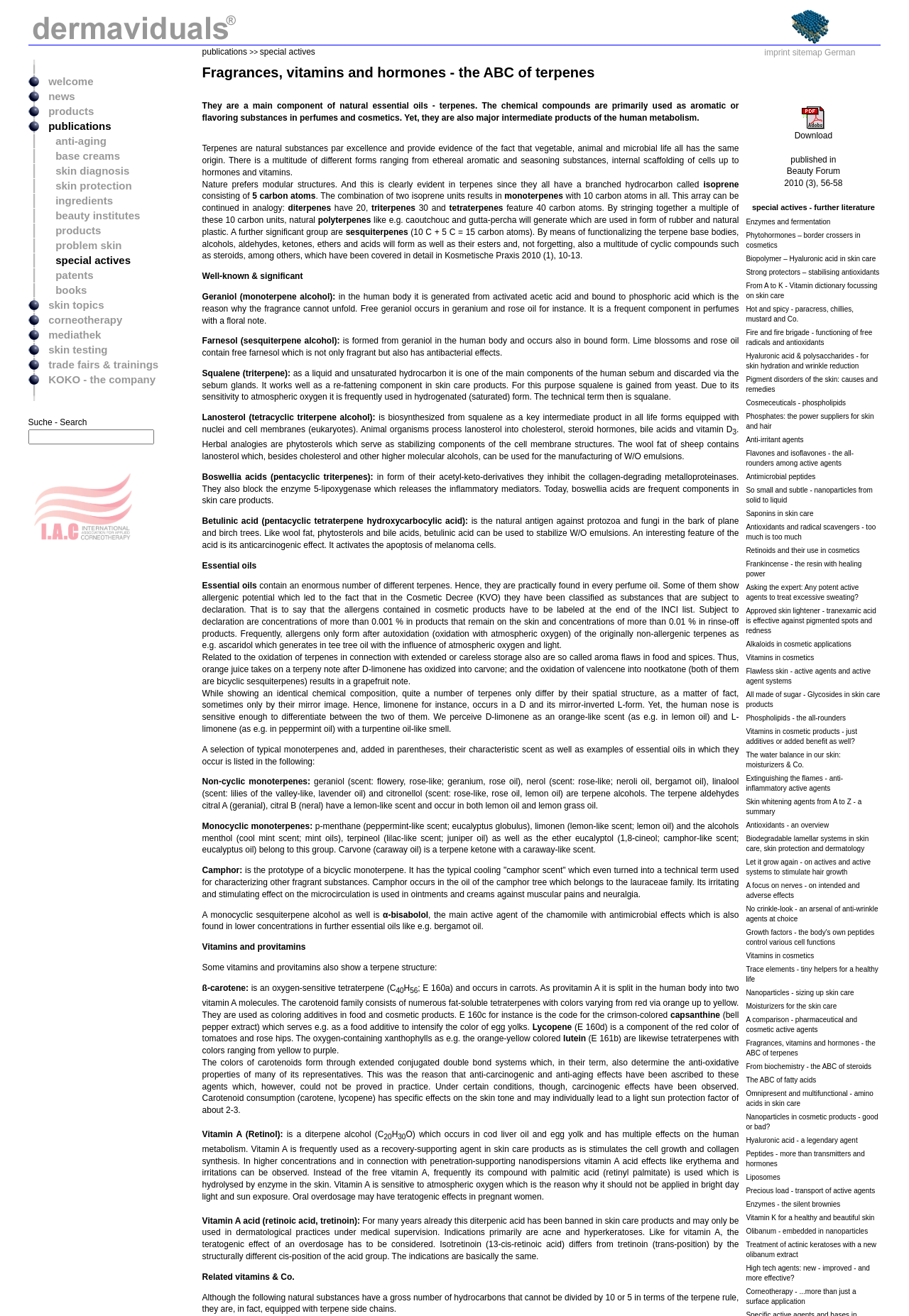Using the webpage screenshot and the element description All Posts, determine the bounding box coordinates. Specify the coordinates in the format (top-left x, top-left y, bottom-right x, bottom-right y) with values ranging from 0 to 1.

None